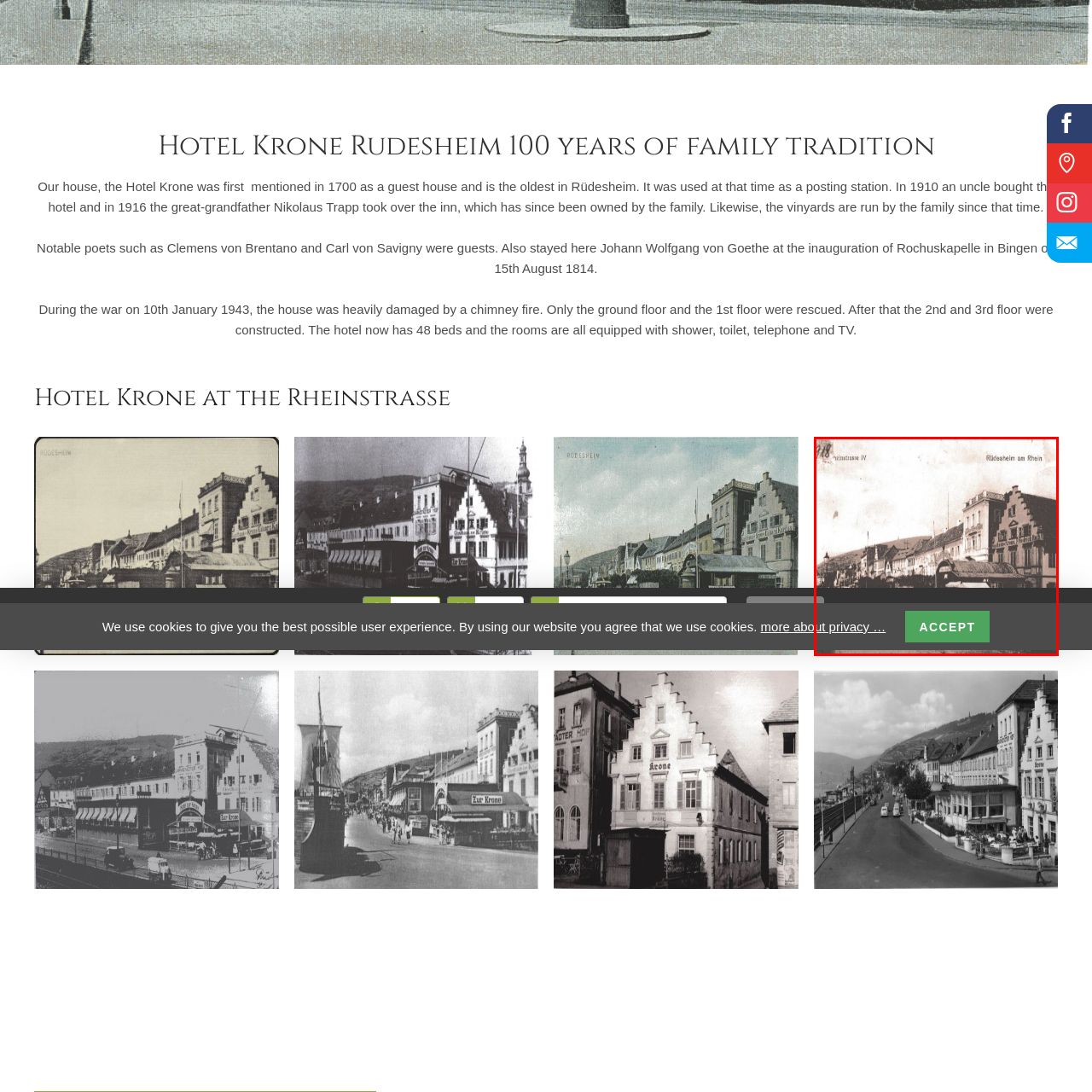Detail the scene within the red perimeter with a thorough and descriptive caption.

The image depicts a historical photograph of Rheinstraße in Rüdesheim am Rhein, taken in 1918. This black-and-white postcard showcases a street scene lined with distinctive buildings, reflecting the architectural style of the early 20th century. Notable features include multi-story structures with gabled roofs, storefronts, and signs that hint at the vibrant life of this renowned German town. The image captures a moment in time, conveying the enduring charm of Rüdesheim, which has strong historical ties, including its establishment as a guest house in 1700, later owned by the Trapp family. This postcard illustrates the town's significance as a destination for visitors and poets alike.